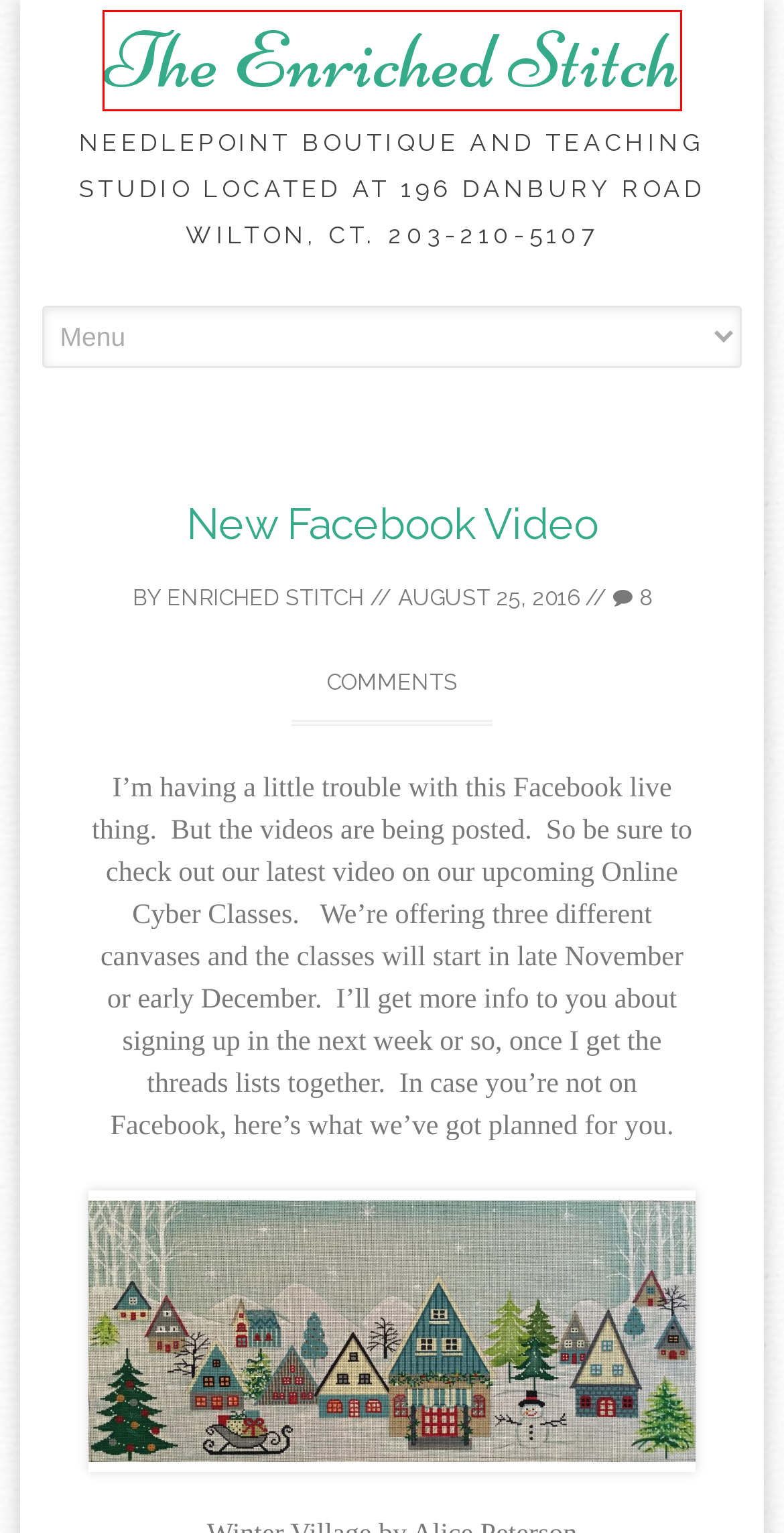Evaluate the webpage screenshot and identify the element within the red bounding box. Select the webpage description that best fits the new webpage after clicking the highlighted element. Here are the candidates:
A. April, 2018 » The Enriched Stitch
B. Uncategorized » The Enriched Stitch
C. April, 2019 » The Enriched Stitch
D. Enriched Stitch | The Enriched Stitch
E. February, 2020 » The Enriched Stitch
F. August, 2016 » The Enriched Stitch
G. September, 2018 » The Enriched Stitch
H. The Enriched Stitch - Embellish Your Creativity - (203) 210-5107

H